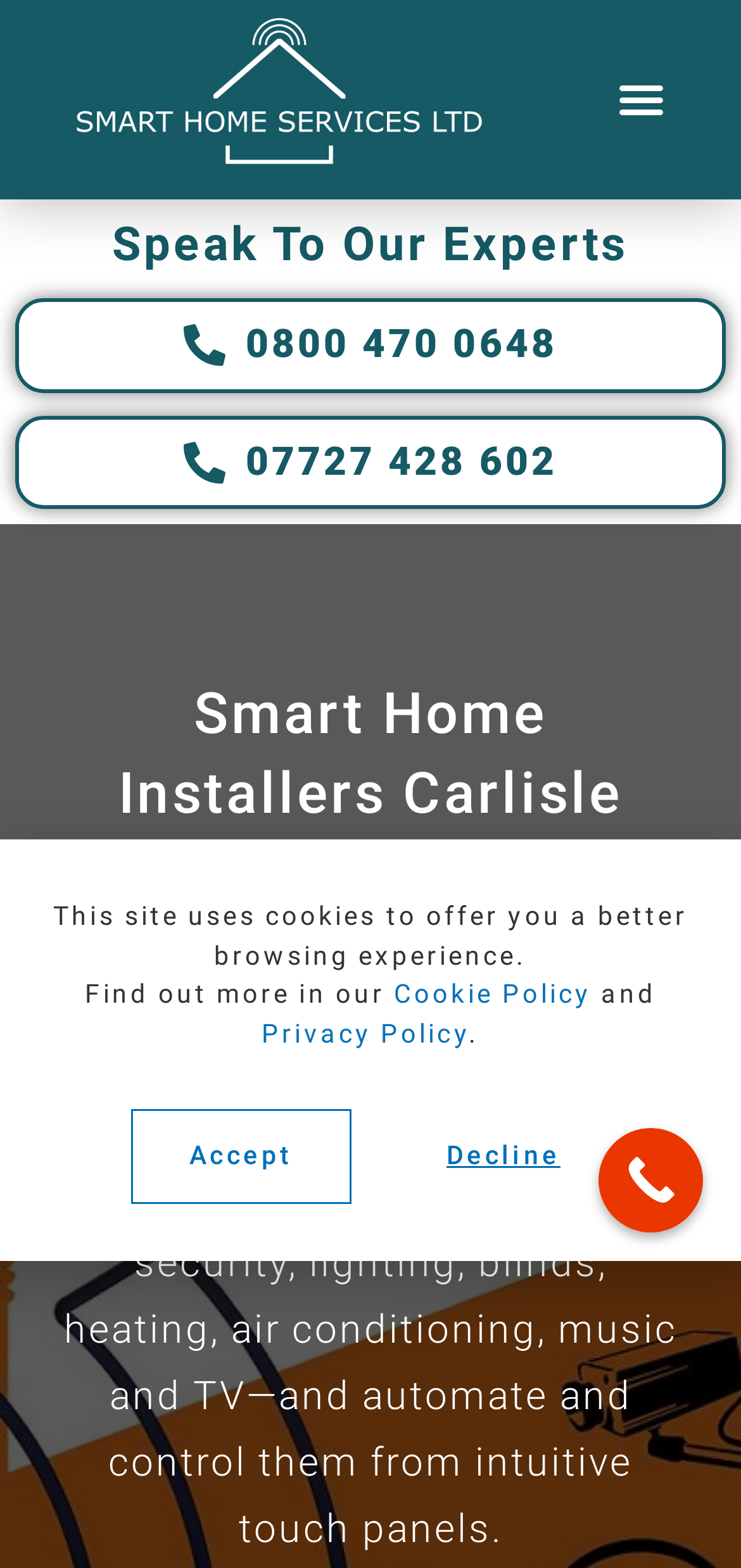Please determine the bounding box coordinates for the UI element described as: "Call Now Button".

[0.808, 0.719, 0.949, 0.786]